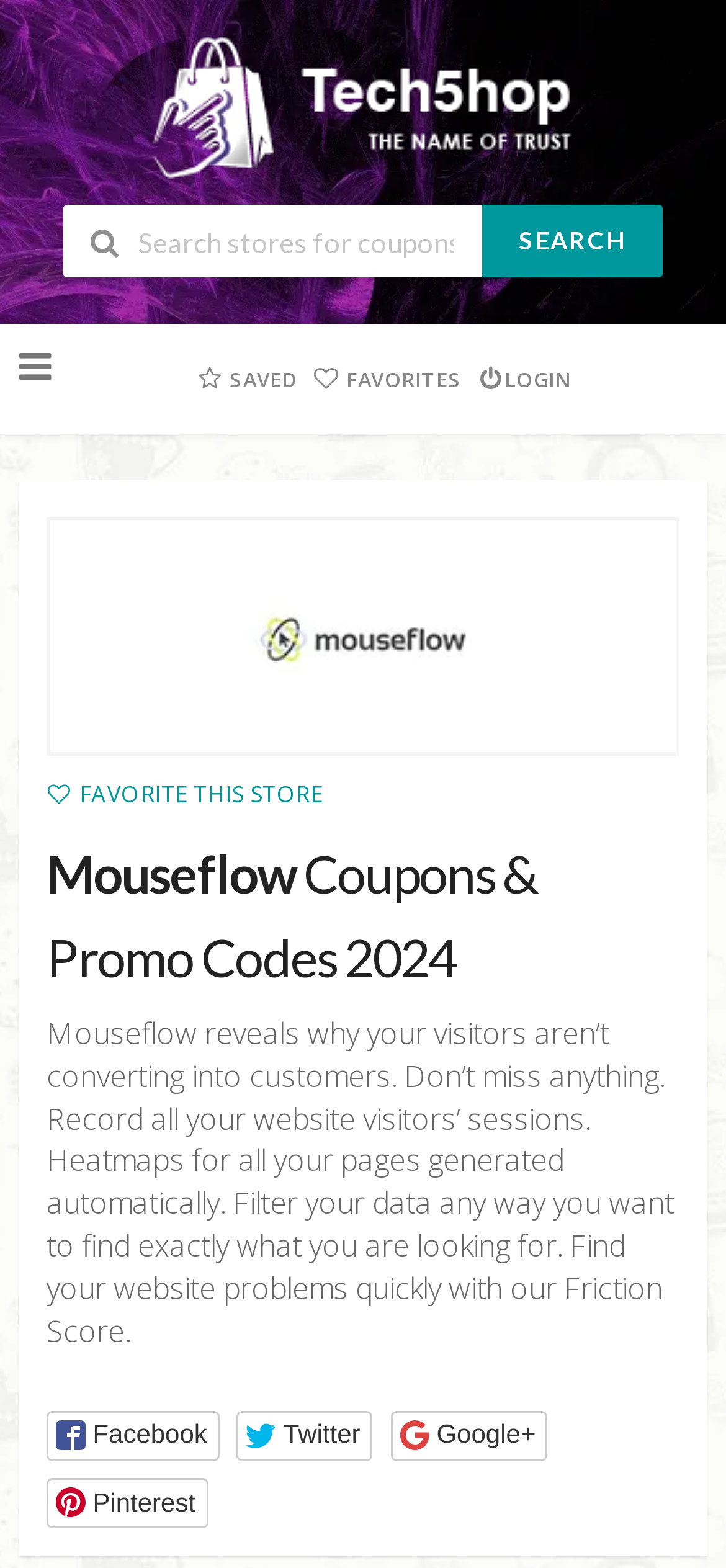Please respond to the question with a concise word or phrase:
What is the Friction Score used for?

To find website problems